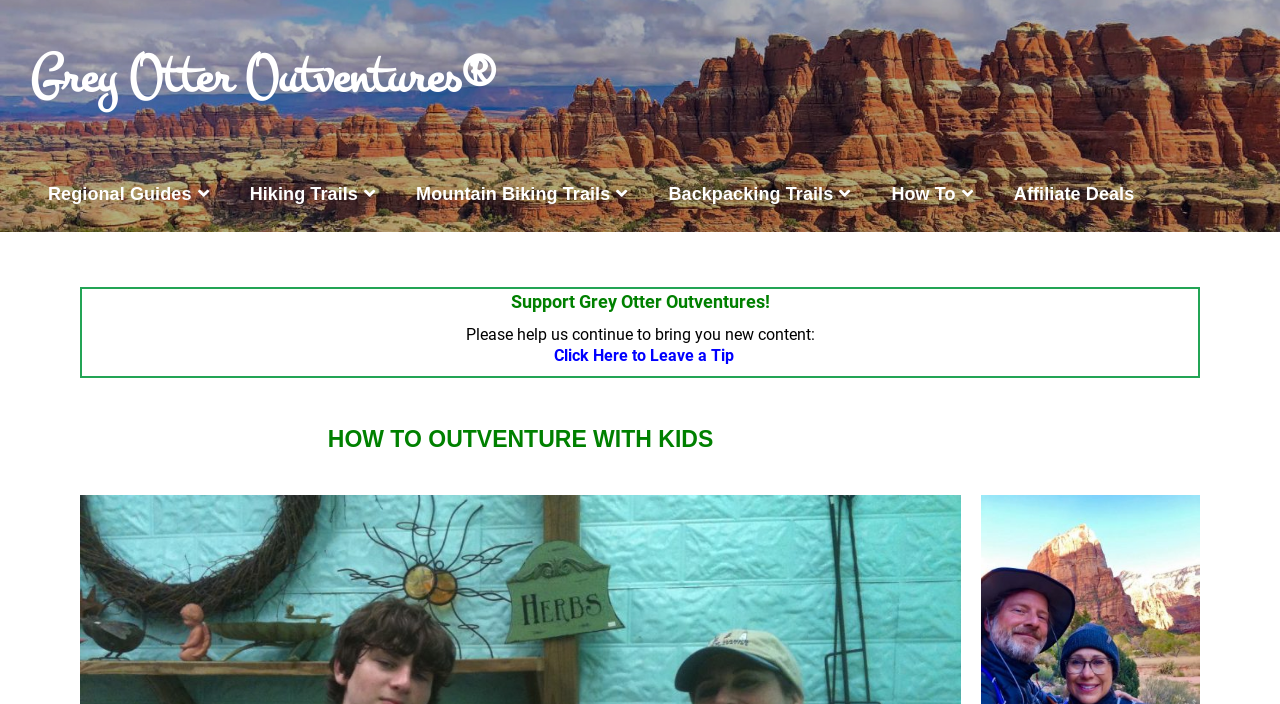What is the purpose of the 'How To' section?
Analyze the image and deliver a detailed answer to the question.

The 'How To' section is likely to provide guides and tutorials on how to outventure with kids, given the context of the webpage and the other links provided, such as regional guides and trails.